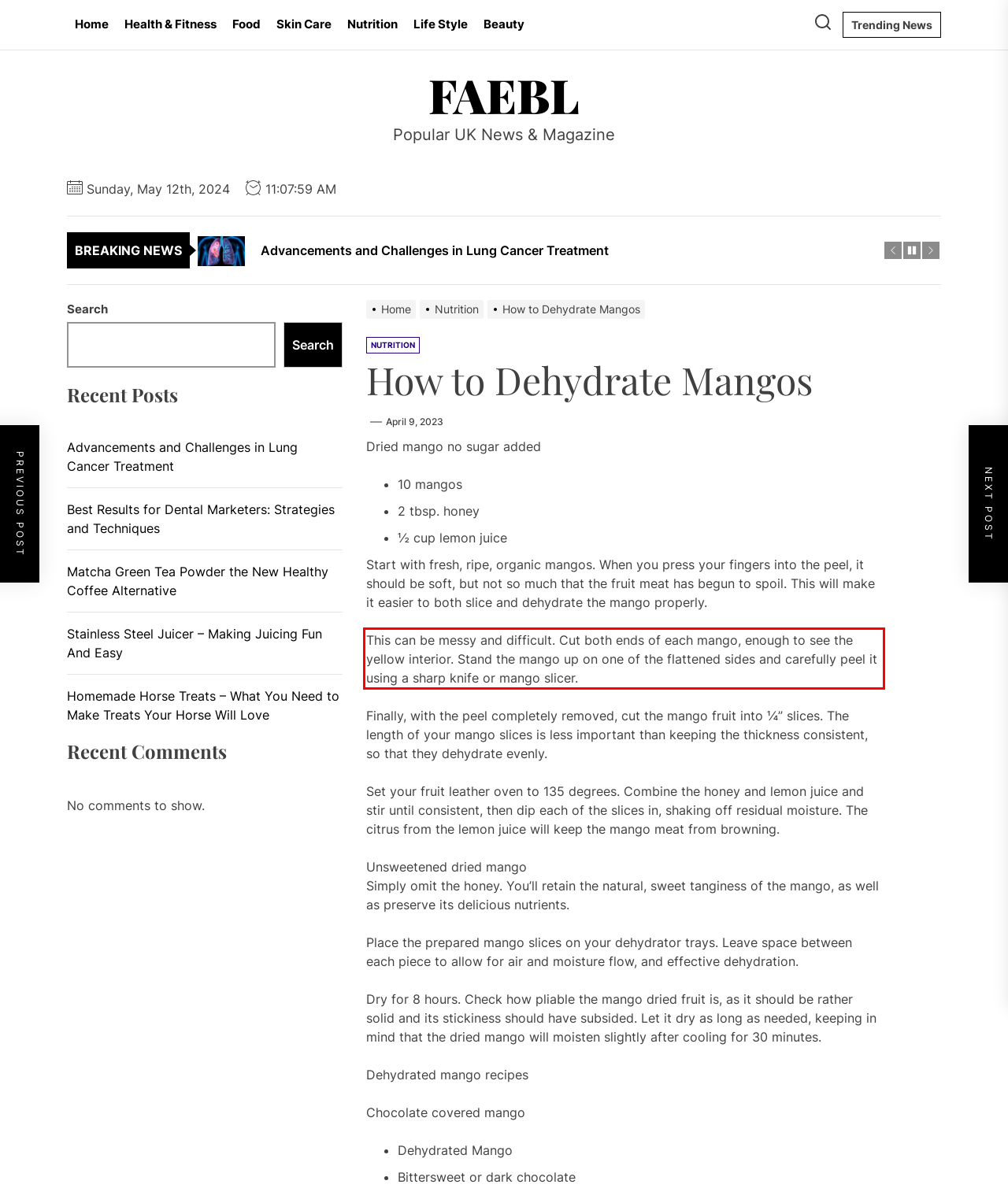You have a screenshot of a webpage with a red bounding box. Use OCR to generate the text contained within this red rectangle.

This can be messy and difficult. Cut both ends of each mango, enough to see the yellow interior. Stand the mango up on one of the flattened sides and carefully peel it using a sharp knife or mango slicer.